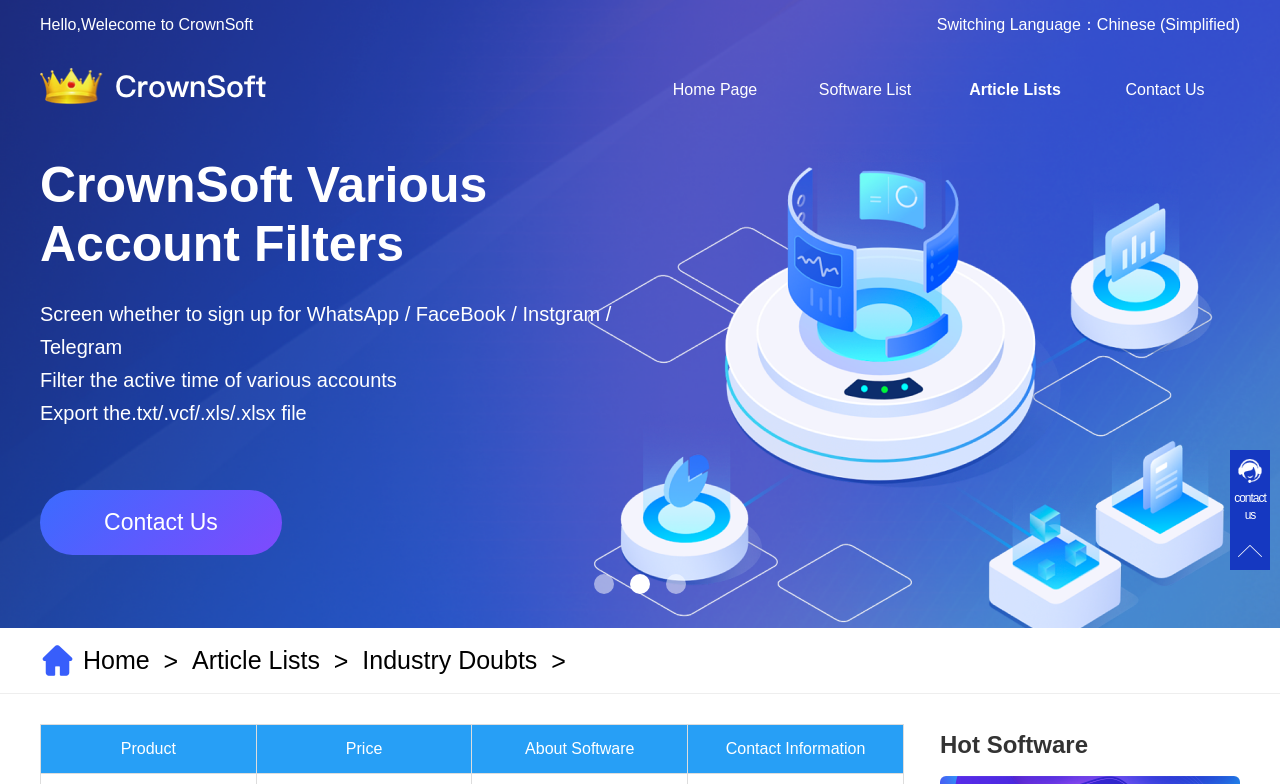Examine the screenshot and answer the question in as much detail as possible: What is the purpose of the 'Contact Us' link?

The purpose of the 'Contact Us' link can be inferred from its label, which suggests that it is used to contact the company, likely for support or inquiries.